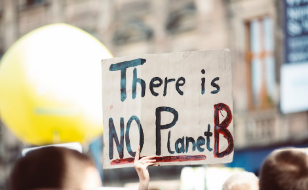Provide a thorough description of the image, including all visible elements.

A protestor holds a sign that boldly states, "There is NO Planet B," emphasizing the critical message of environmental urgency and climate action. The vibrant lettering, with its mix of colors, captures attention amidst a backdrop of a busy urban environment. In the distance, a large yellow balloon and hints of other demonstrators are visible, suggesting a larger gathering focused on raising awareness about climate change. This image encapsulates the growing movement advocating for sustainable practices and the importance of protecting our planet for future generations.